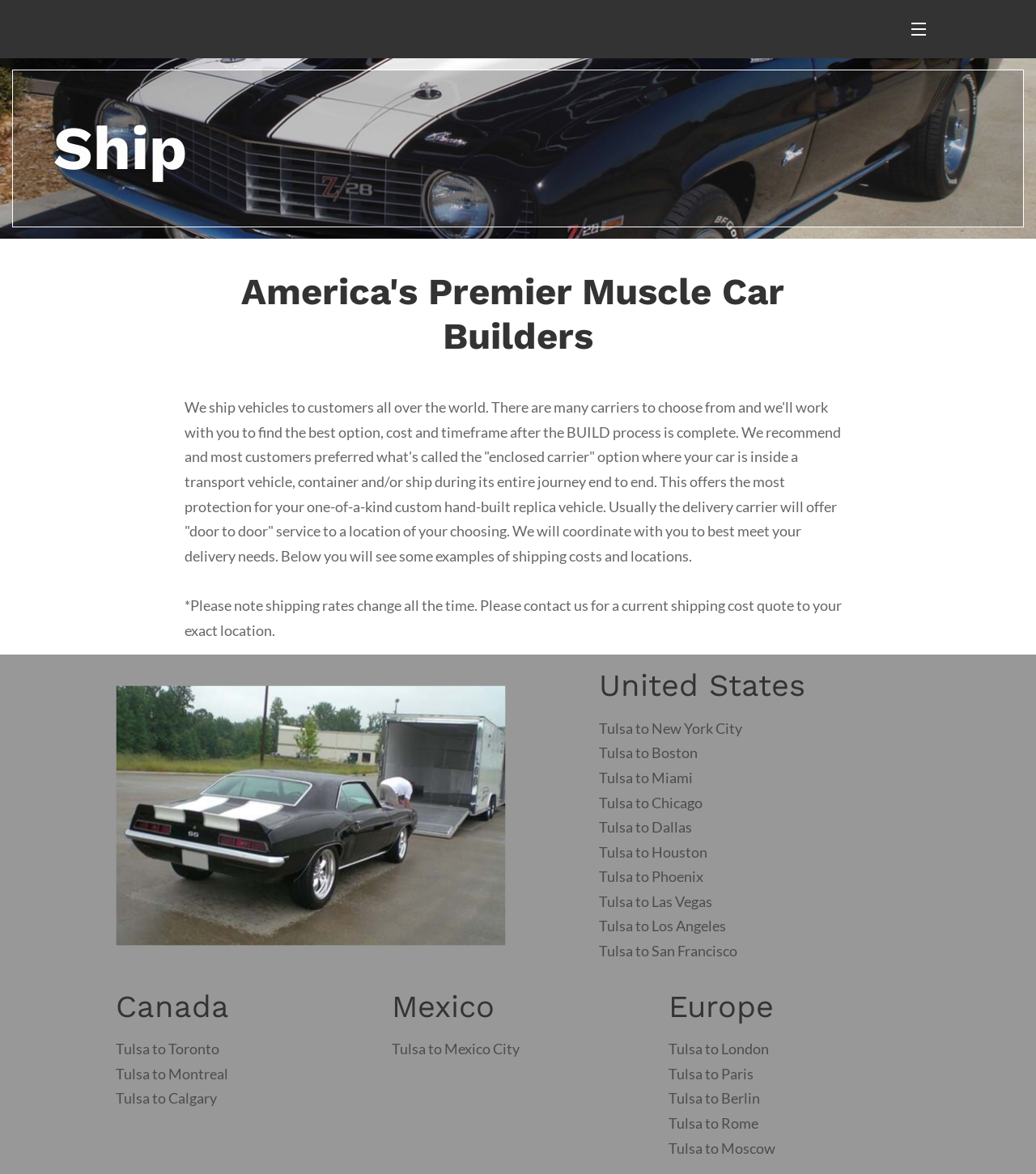Generate a detailed explanation of the webpage's features and information.

This webpage is about shipping services for replica muscle cars, specifically from Brand New Muscle Car. At the top, there is a heading that reads "Ship" and another heading that says "America's Premier Muscle Car Builders". Below these headings, there is a block of text that explains the shipping process, including the option to use an enclosed carrier for added protection, and the coordination of delivery with customers.

To the right of this text, there is an image, likely related to the shipping process or the muscle cars being shipped. Below the image, there are three sections of shipping costs and locations, organized by region: United States, Canada, and Europe. Each section has a heading indicating the region, followed by a list of cities with corresponding shipping costs. For example, in the United States section, there are listings for Tulsa to New York City, Tulsa to Boston, and so on. Similarly, the Canada section lists cities like Toronto and Montreal, and the Europe section lists cities like London and Paris.

Overall, the webpage appears to be providing information and resources for customers who need to ship their replica muscle cars, with a focus on the services and options offered by Brand New Muscle Car.